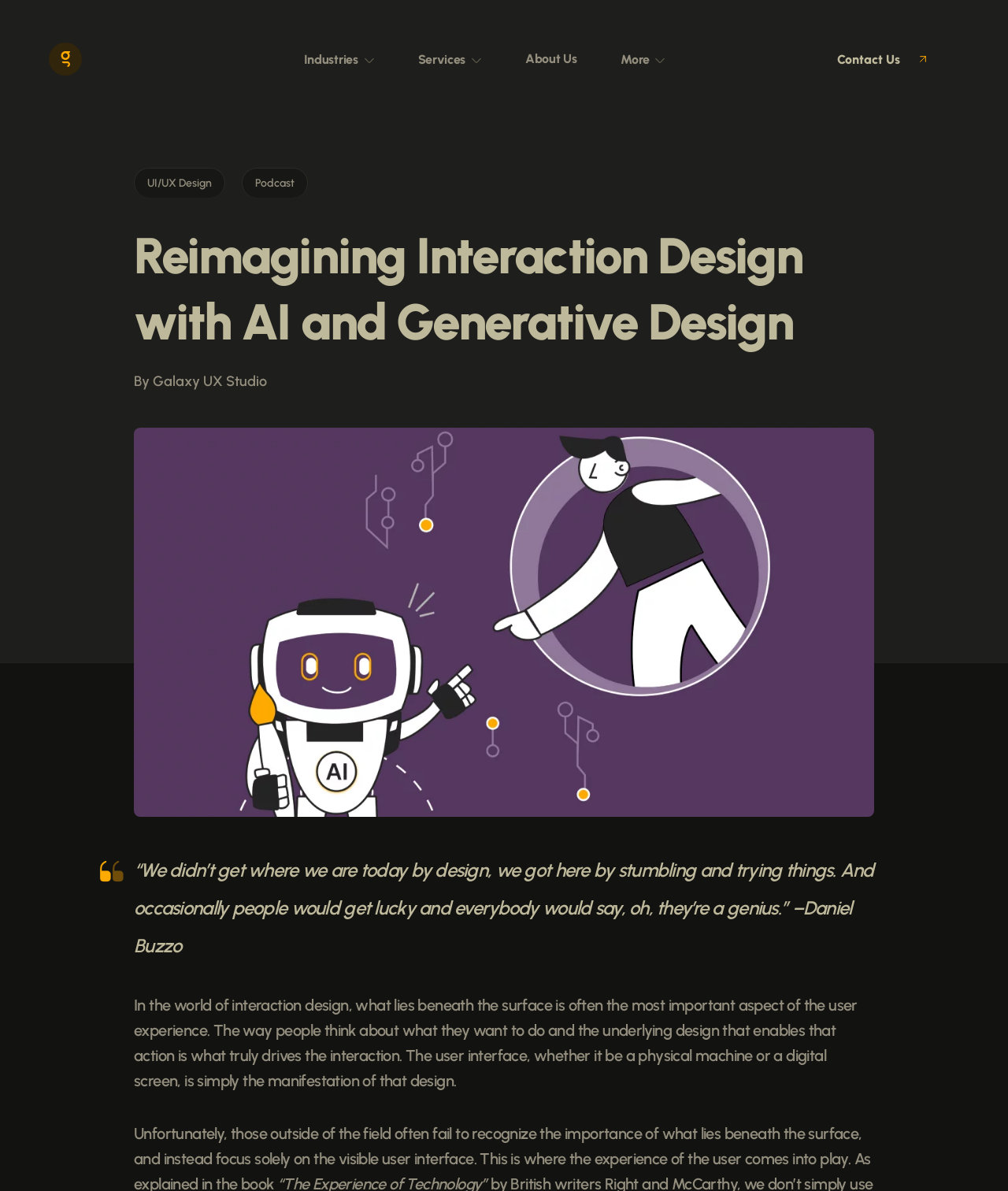Please find and generate the text of the main heading on the webpage.

Reimagining Interaction Design with AI and Generative Design